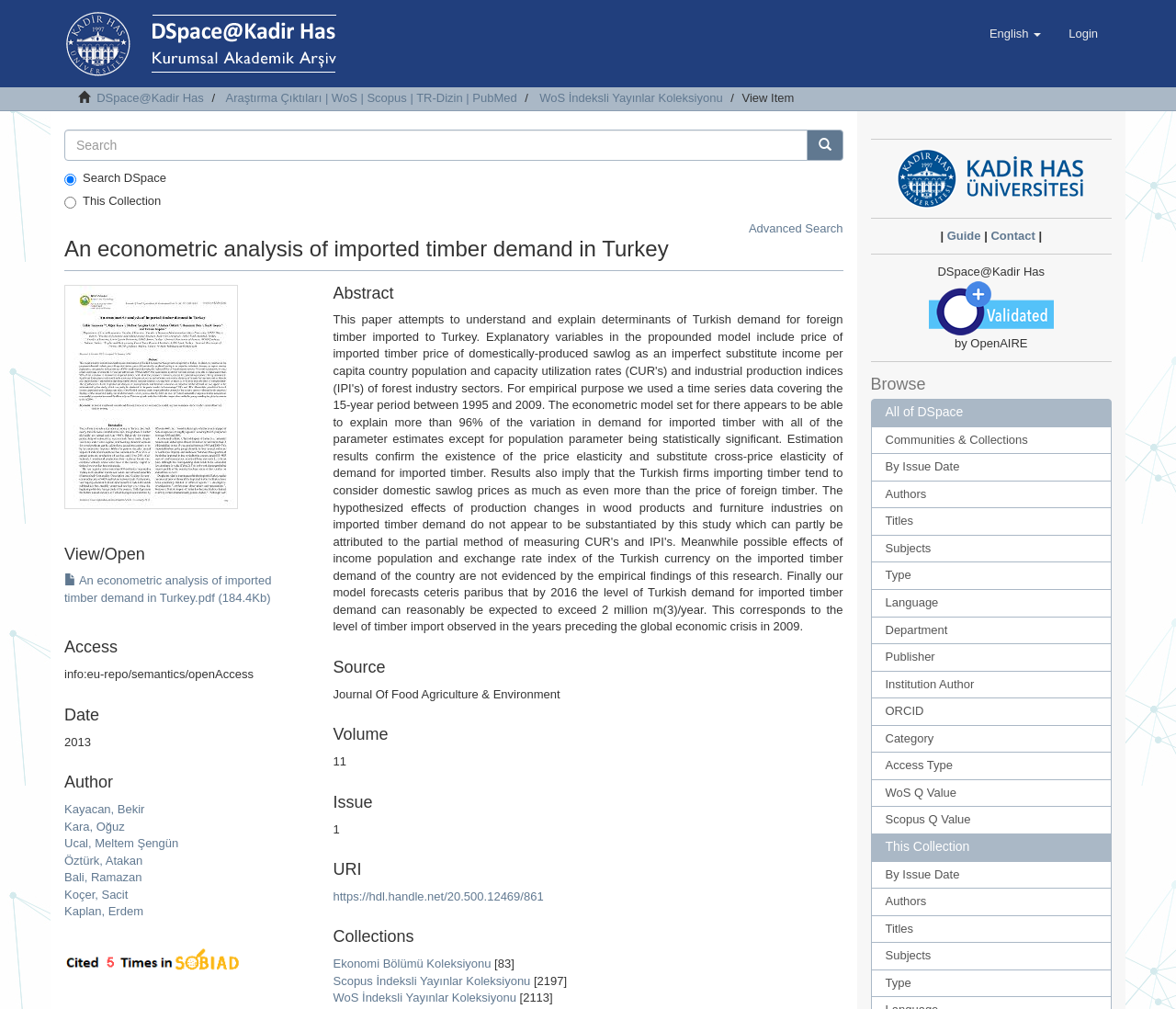Create a full and detailed caption for the entire webpage.

This webpage appears to be a research paper repository, specifically showcasing a paper titled "An econometric analysis of imported timber demand in Turkey". 

At the top of the page, there is a navigation bar with links to "Login", "DSpace@Kadir Has", and other research-related options. Below this, there is a search bar with a "Go" button and two radio buttons for searching either "DSpace" or "This Collection". 

To the right of the search bar, there is an "Advanced Search" link. 

The main content of the page is divided into two sections. The left section displays the paper's metadata, including the title, authors, date, and abstract. There is also a thumbnail image and a link to download the paper in PDF format. 

The right section appears to be a sidebar with various links and options. There are headings for "Browse", "Collections", and "Access", with links to different categories and collections of research papers. There are also links to guides, contact information, and other resources. 

At the bottom of the page, there is a horizontal separator, followed by a section with links to browse papers by different criteria, such as issue date, authors, titles, and subjects.